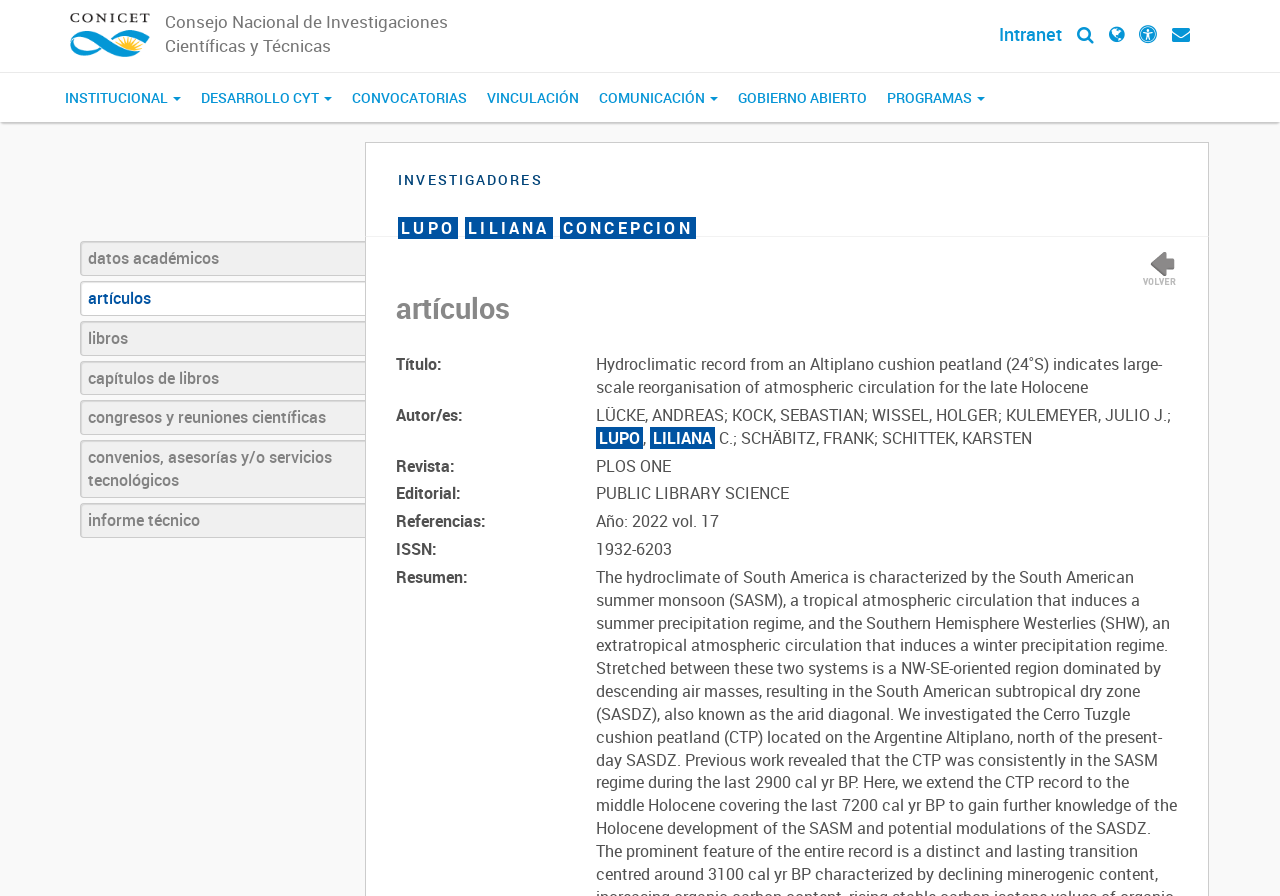Find and specify the bounding box coordinates that correspond to the clickable region for the instruction: "Click on the datos académicos link".

[0.062, 0.269, 0.285, 0.308]